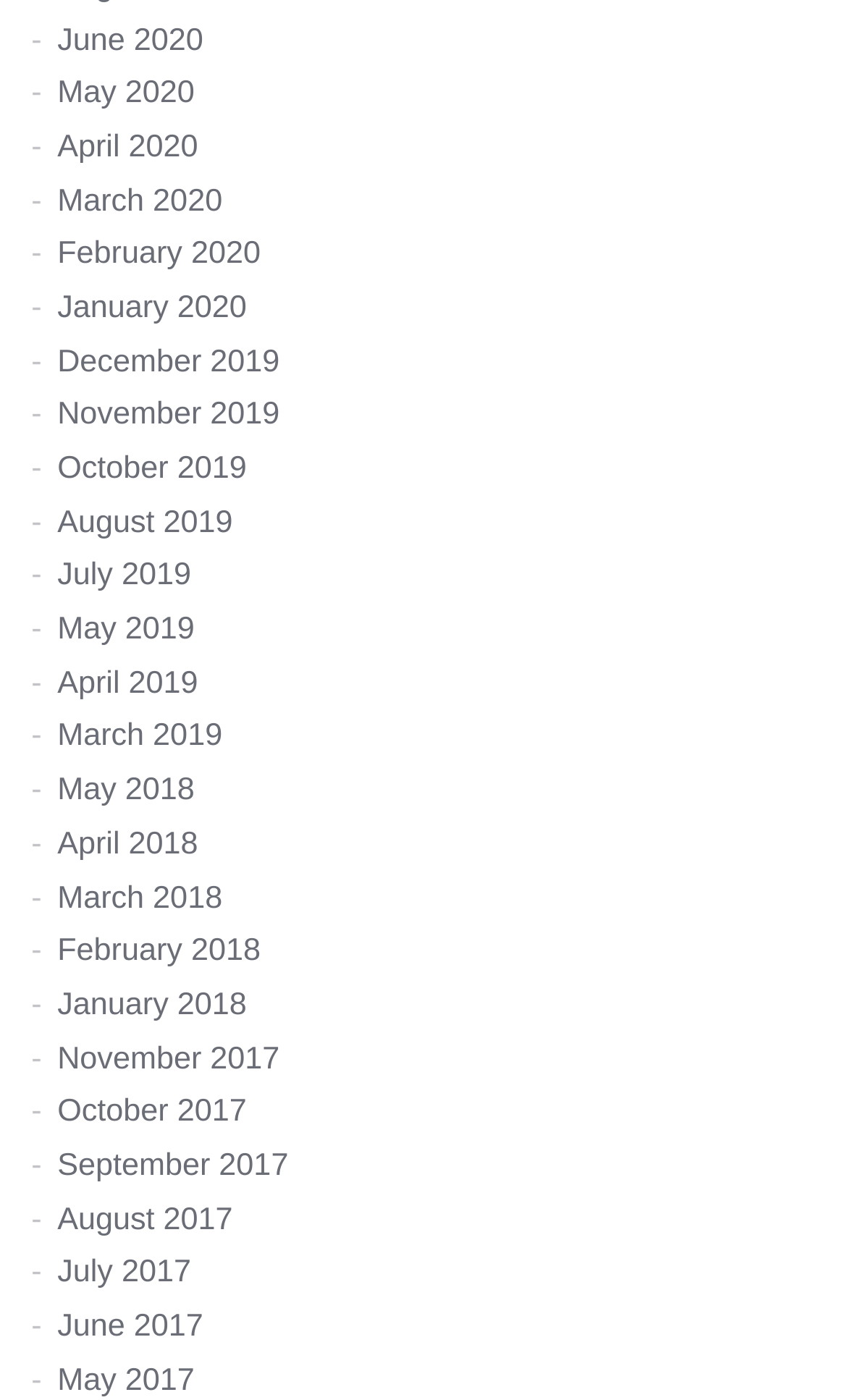Kindly determine the bounding box coordinates for the area that needs to be clicked to execute this instruction: "Visit DijitMedia.com".

None